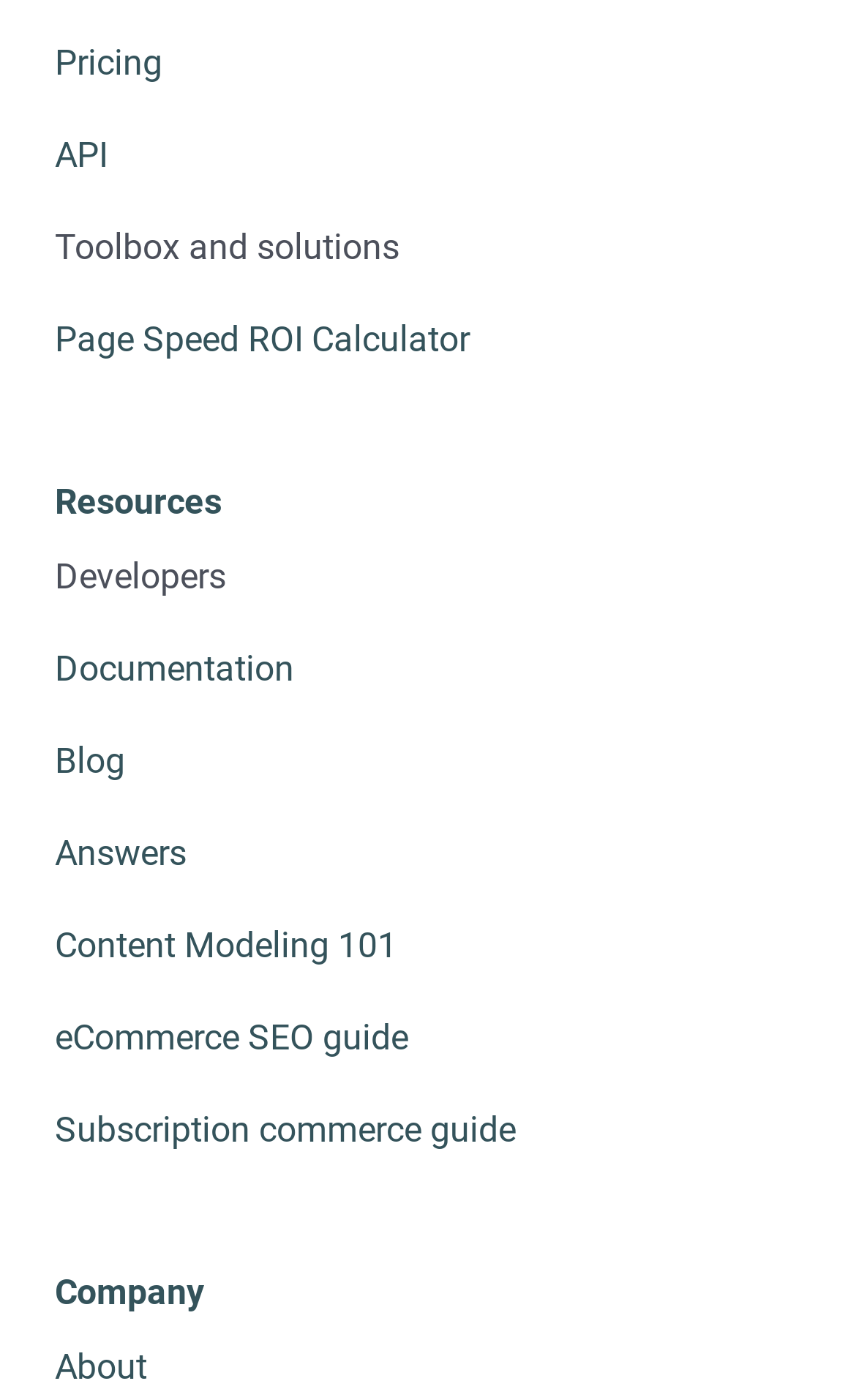How many buttons are there on the page?
Based on the image, answer the question with a single word or brief phrase.

2